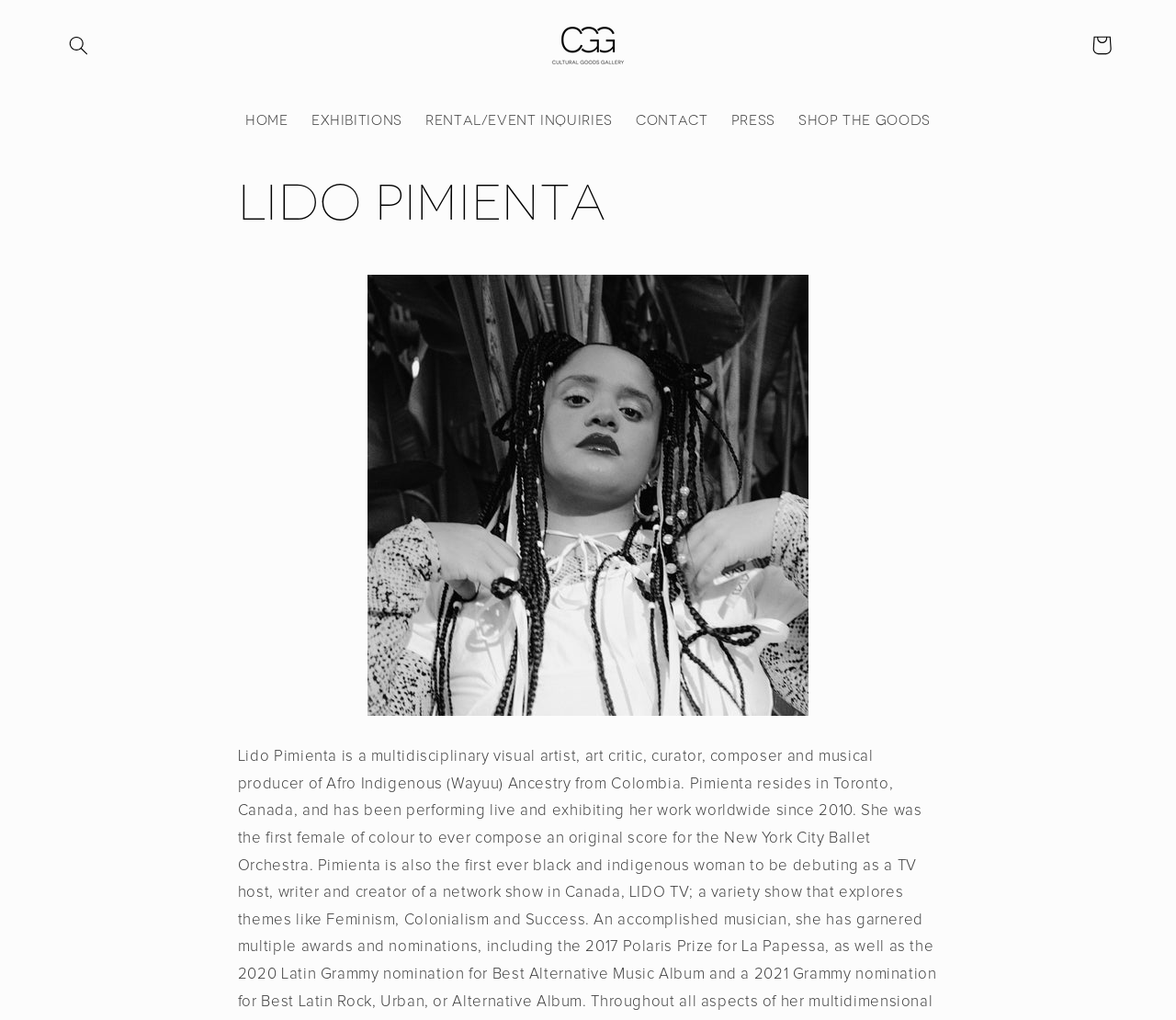How many navigation links are there?
Based on the image, provide a one-word or brief-phrase response.

7